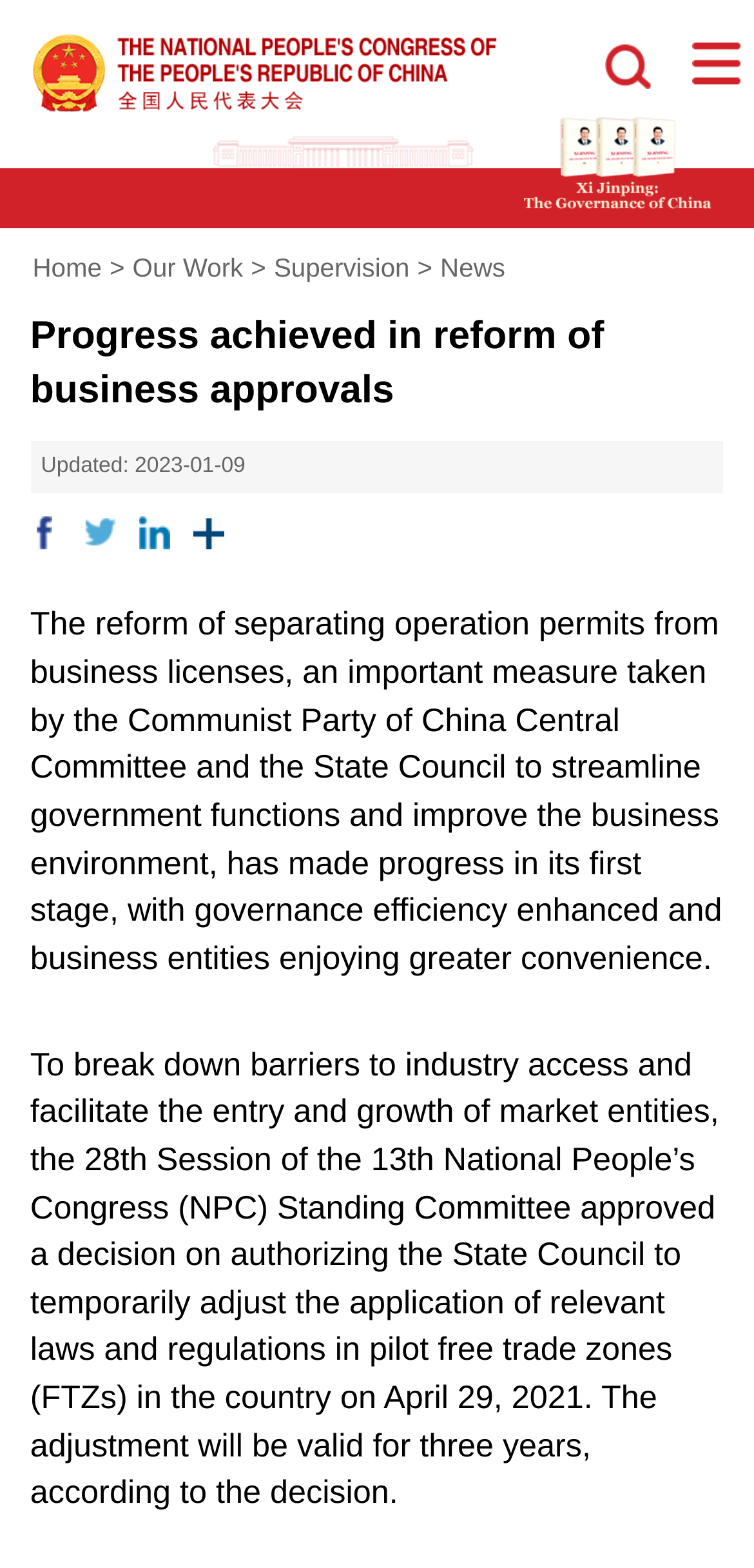Locate the bounding box coordinates of the UI element described by: "Supervision". Provide the coordinates as four float numbers between 0 and 1, formatted as [left, top, right, bottom].

[0.363, 0.159, 0.543, 0.184]